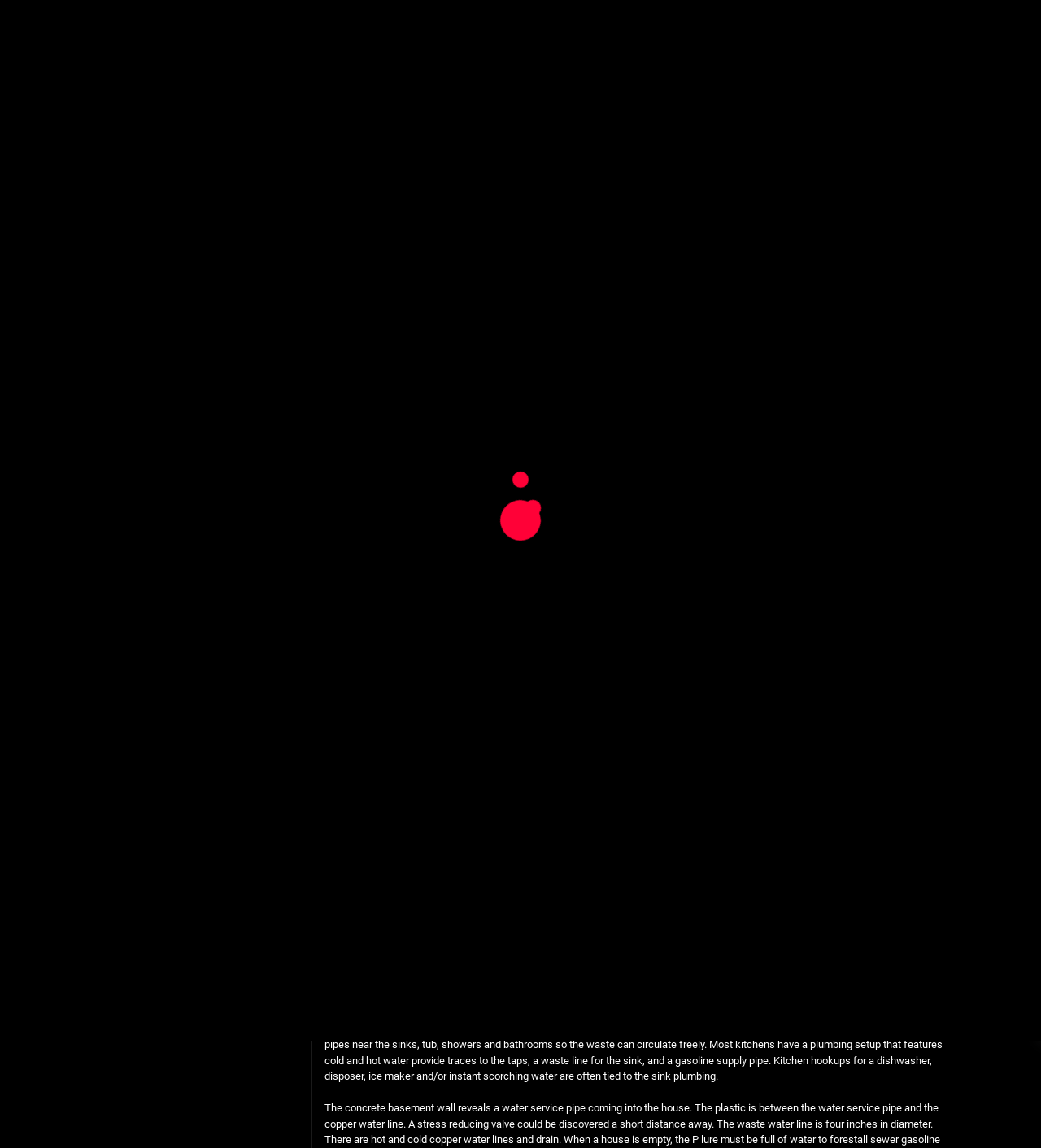Please identify the bounding box coordinates of the area I need to click to accomplish the following instruction: "View the 'Related Posts'".

[0.023, 0.372, 0.288, 0.4]